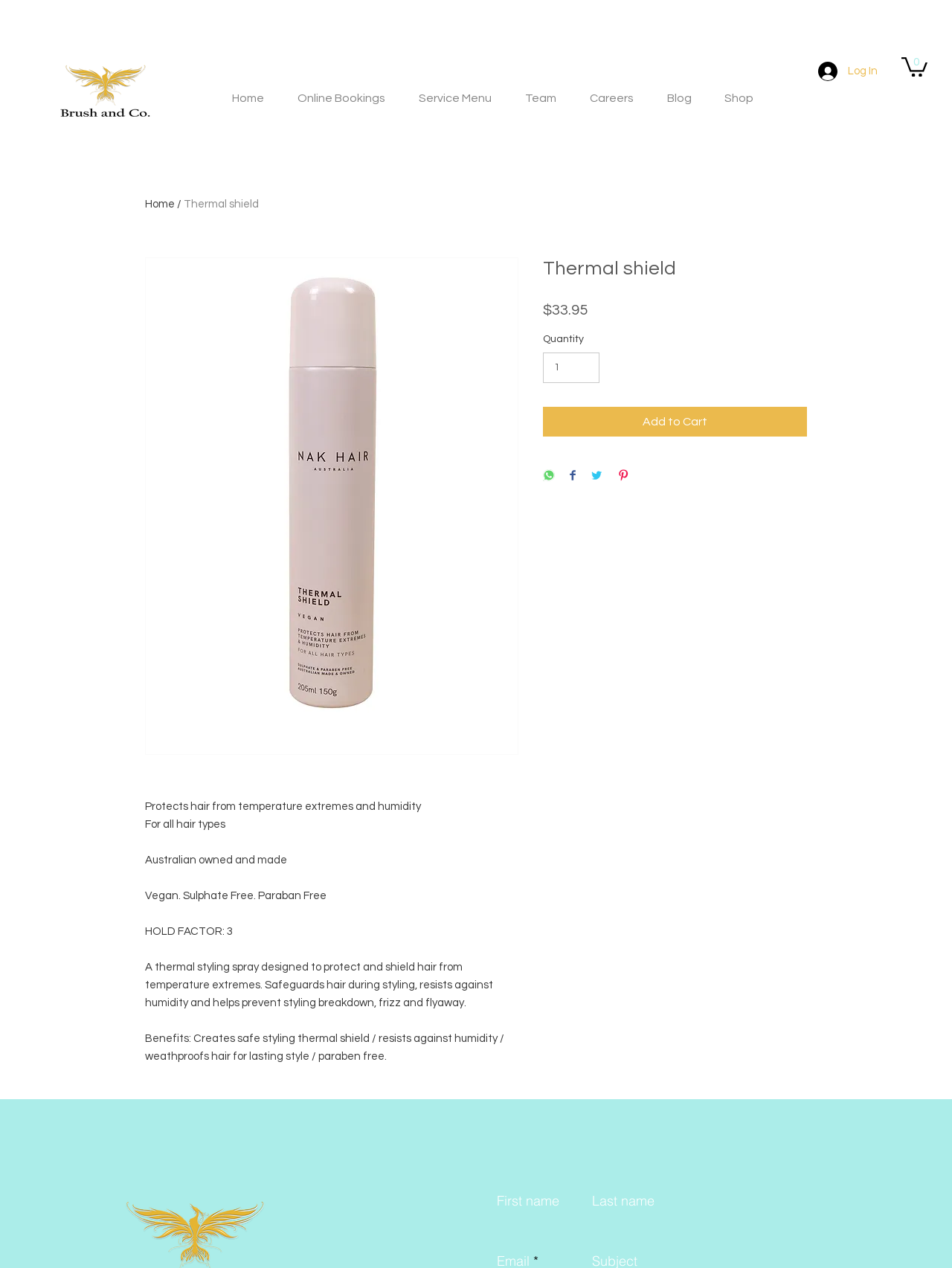Use a single word or phrase to answer the question: 
What is the purpose of the Thermal shield product?

Protects hair from temperature extremes and humidity